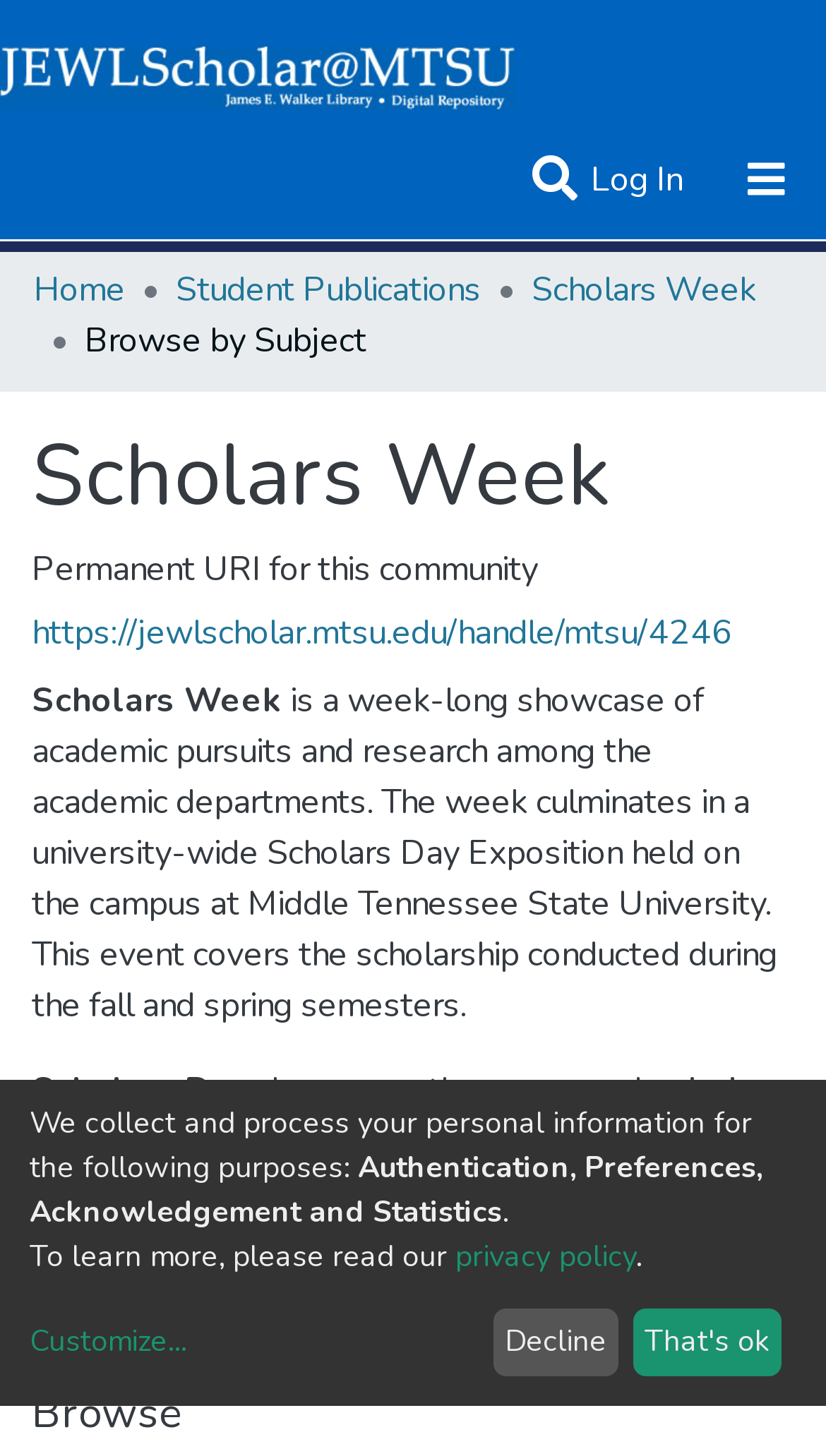Please identify the bounding box coordinates of the area that needs to be clicked to follow this instruction: "Log in to the system".

[0.705, 0.108, 0.836, 0.14]